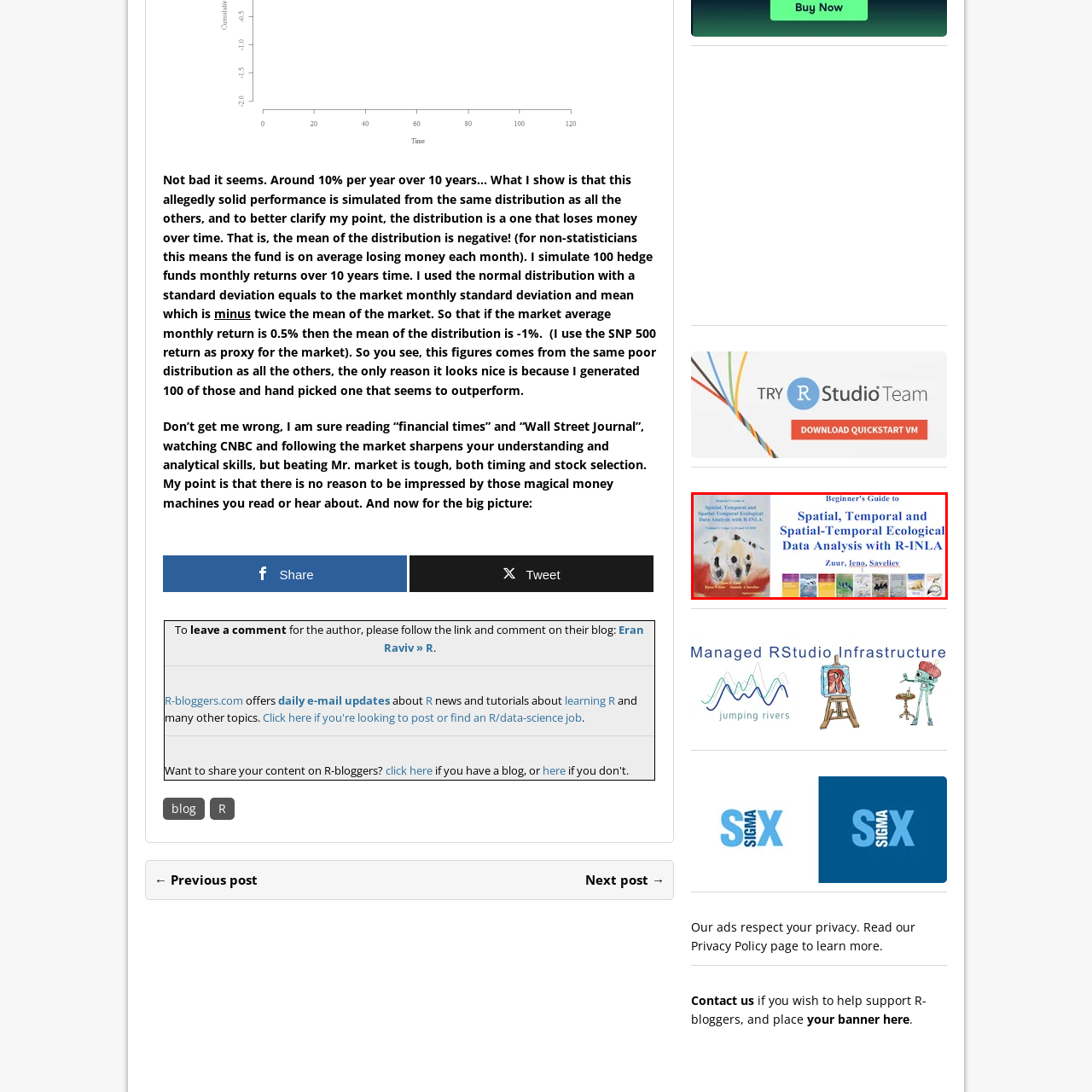What is the purpose of the collage of cover images?
Direct your attention to the highlighted area in the red bounding box of the image and provide a detailed response to the question.

The collage of various cover images of related publications, positioned along the bottom, suggests a comprehensive series or collection on statistical methods and ecological analysis, which aims to attract individuals interested in learning about advanced data analysis techniques within ecological contexts.